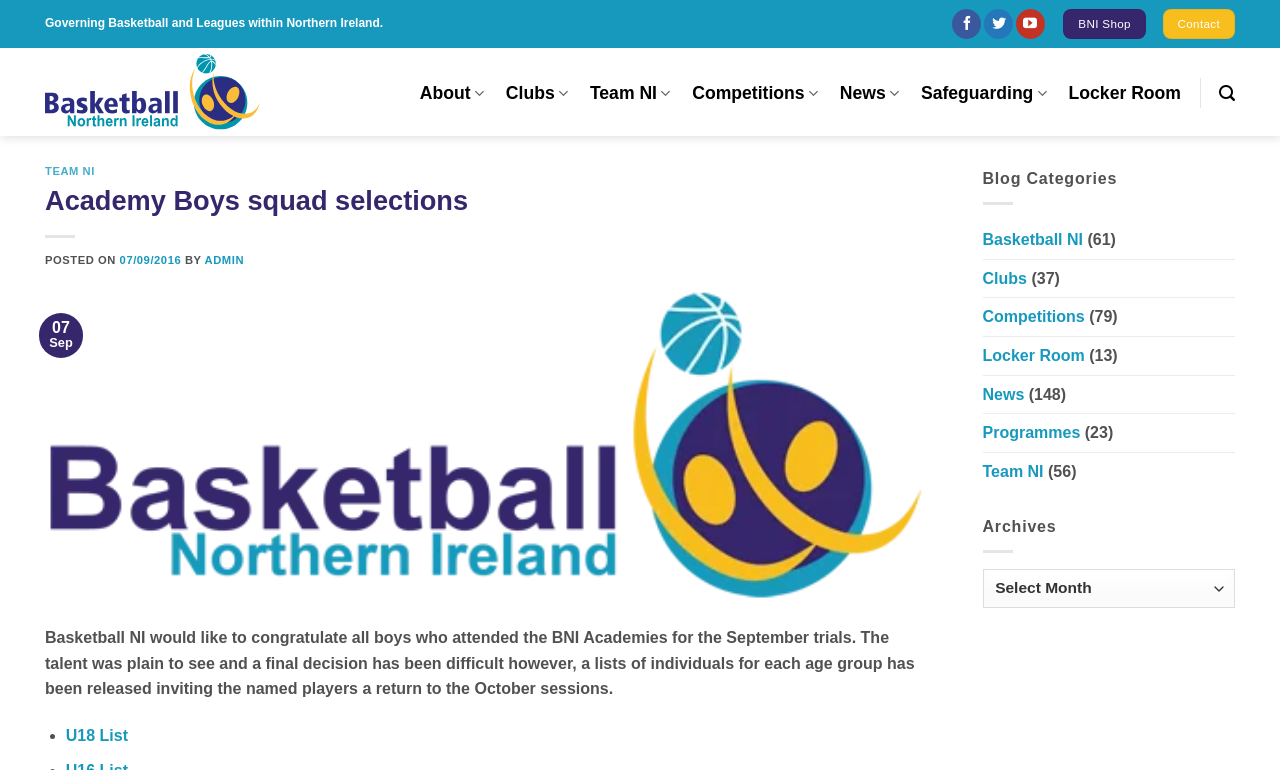What is the name of the section on the right side of the webpage?
Please elaborate on the answer to the question with detailed information.

The section on the right side of the webpage has a heading that says 'Blog Categories', and it lists various categories with the number of posts in each category.